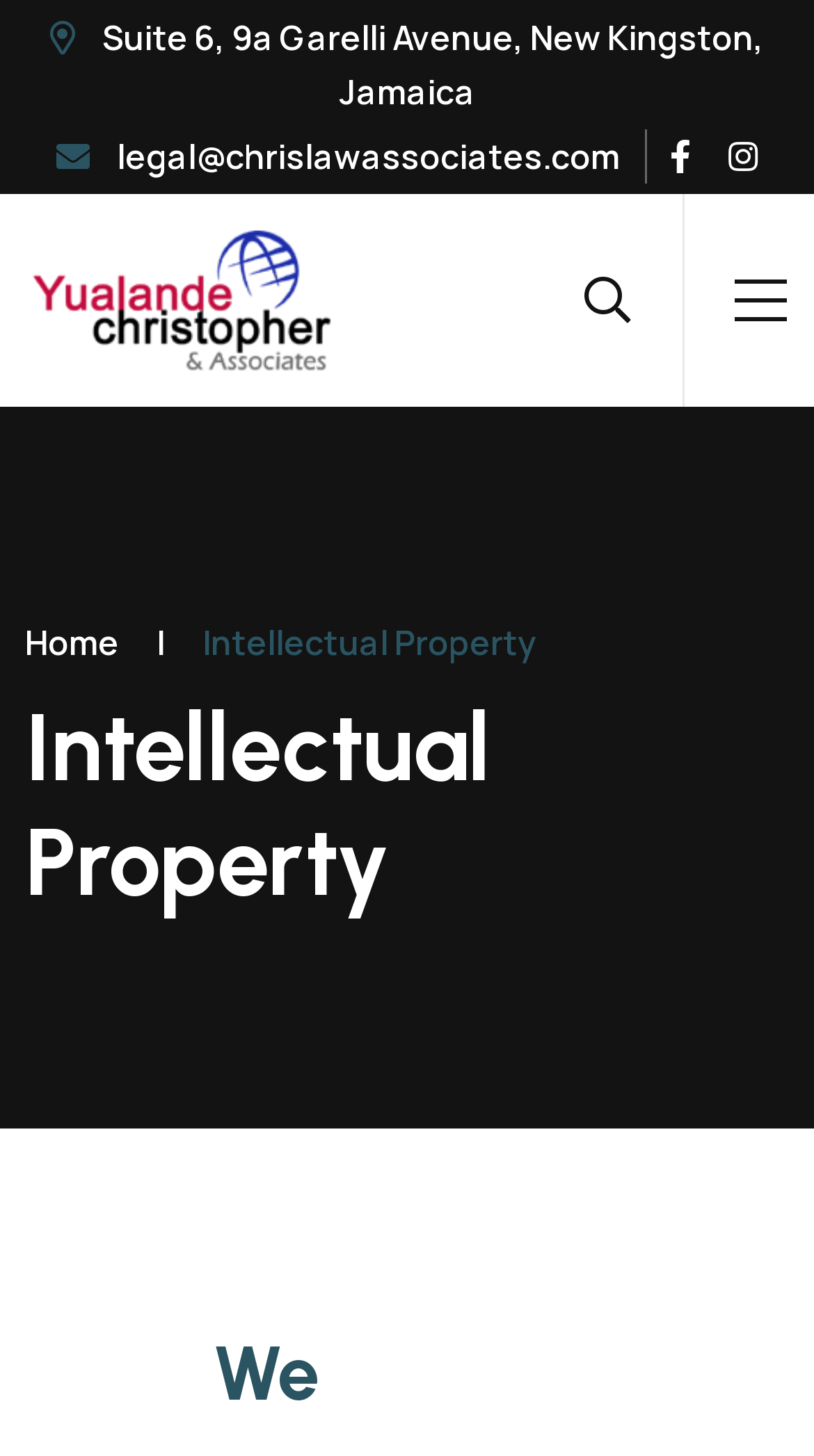What is the main topic of the webpage?
Based on the image, provide a one-word or brief-phrase response.

Intellectual Property